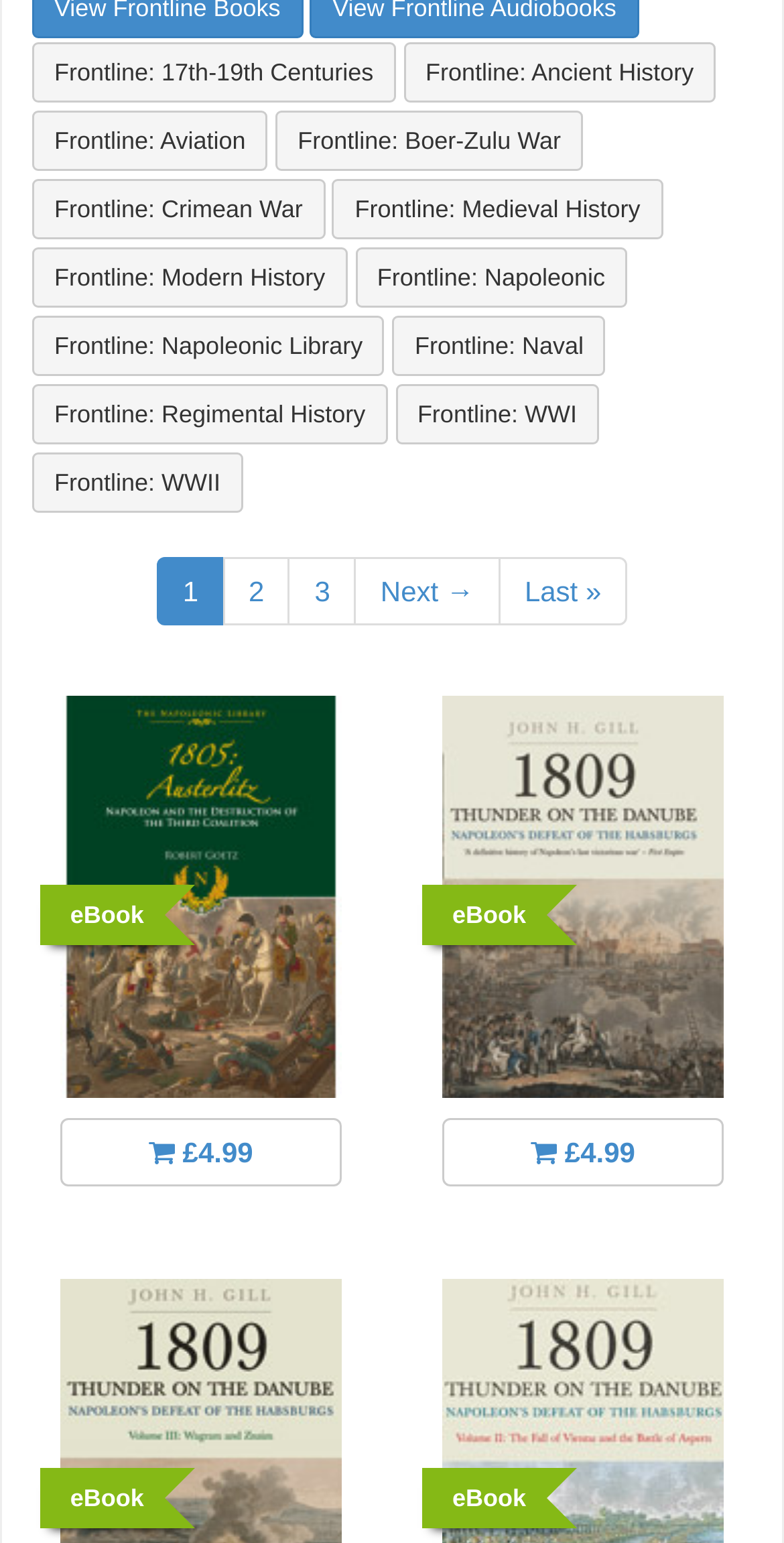Give a one-word or one-phrase response to the question: 
What type of resource is being displayed?

eBook